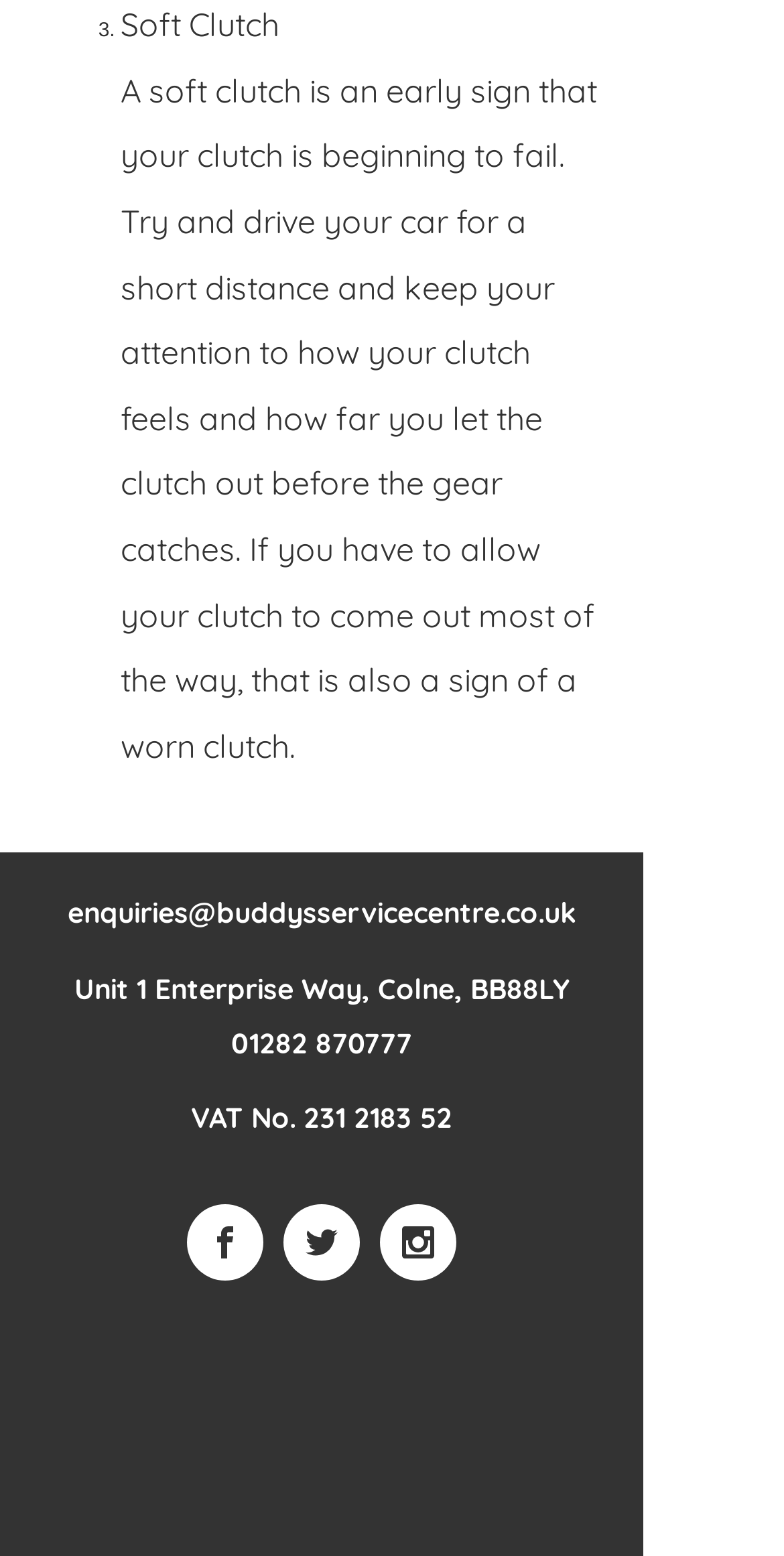What is the phone number of the service centre?
From the screenshot, provide a brief answer in one word or phrase.

01282 870777